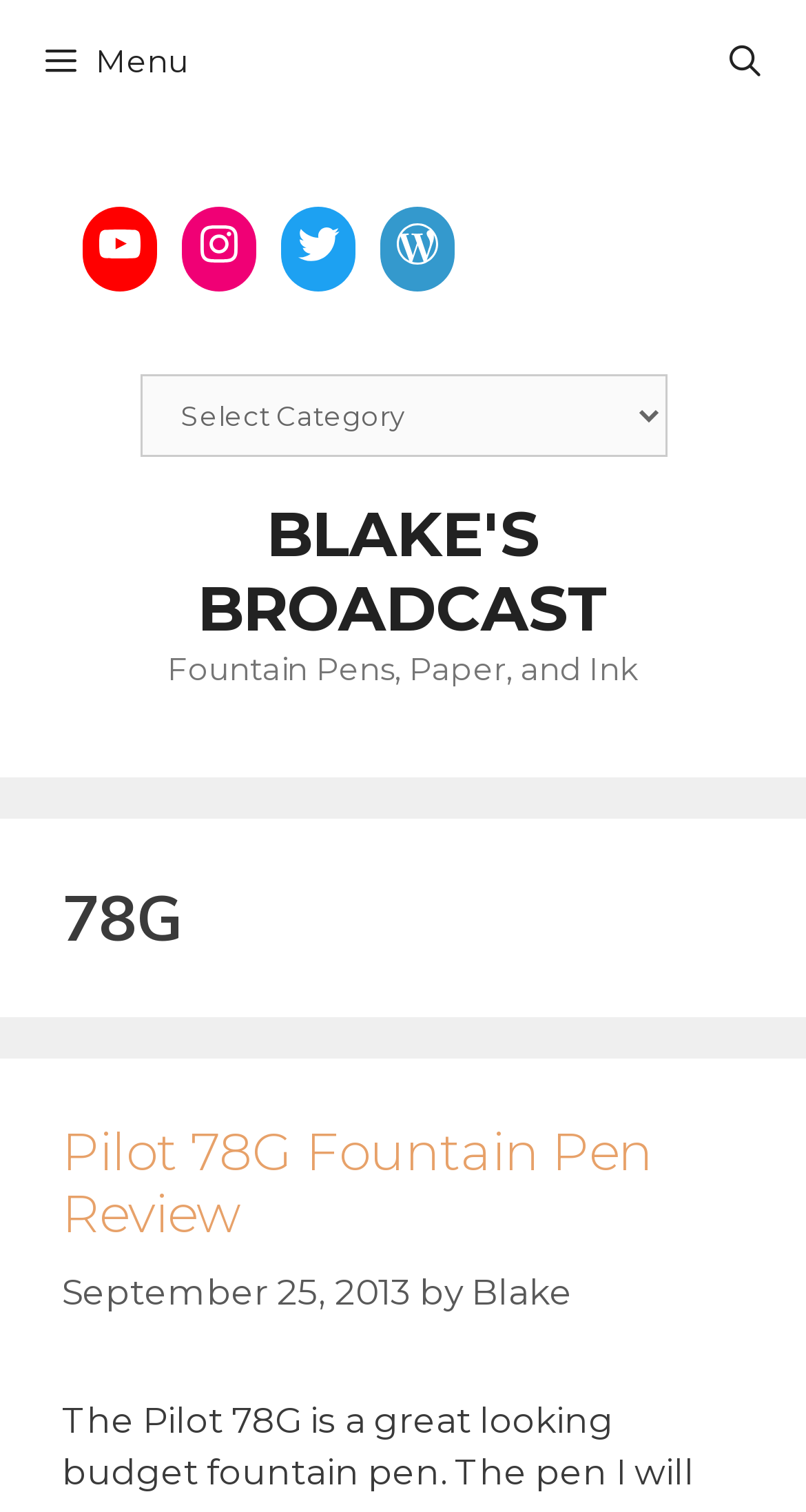What is the category of the current page?
Could you answer the question with a detailed and thorough explanation?

The category of the current page can be found in the header section, which is located below the banner, and it is written as '78G'.